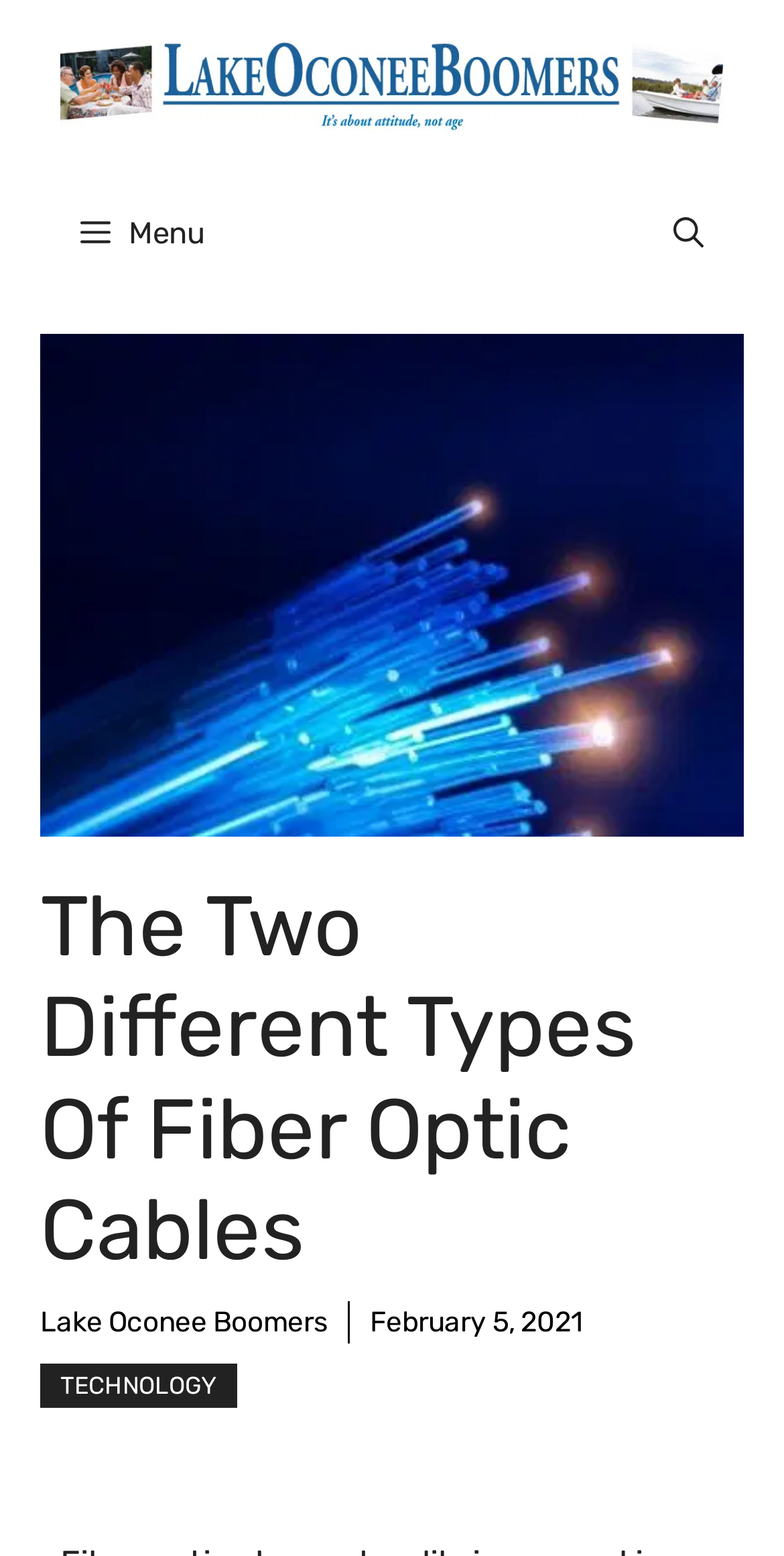Provide the text content of the webpage's main heading.

The Two Different Types Of Fiber Optic Cables